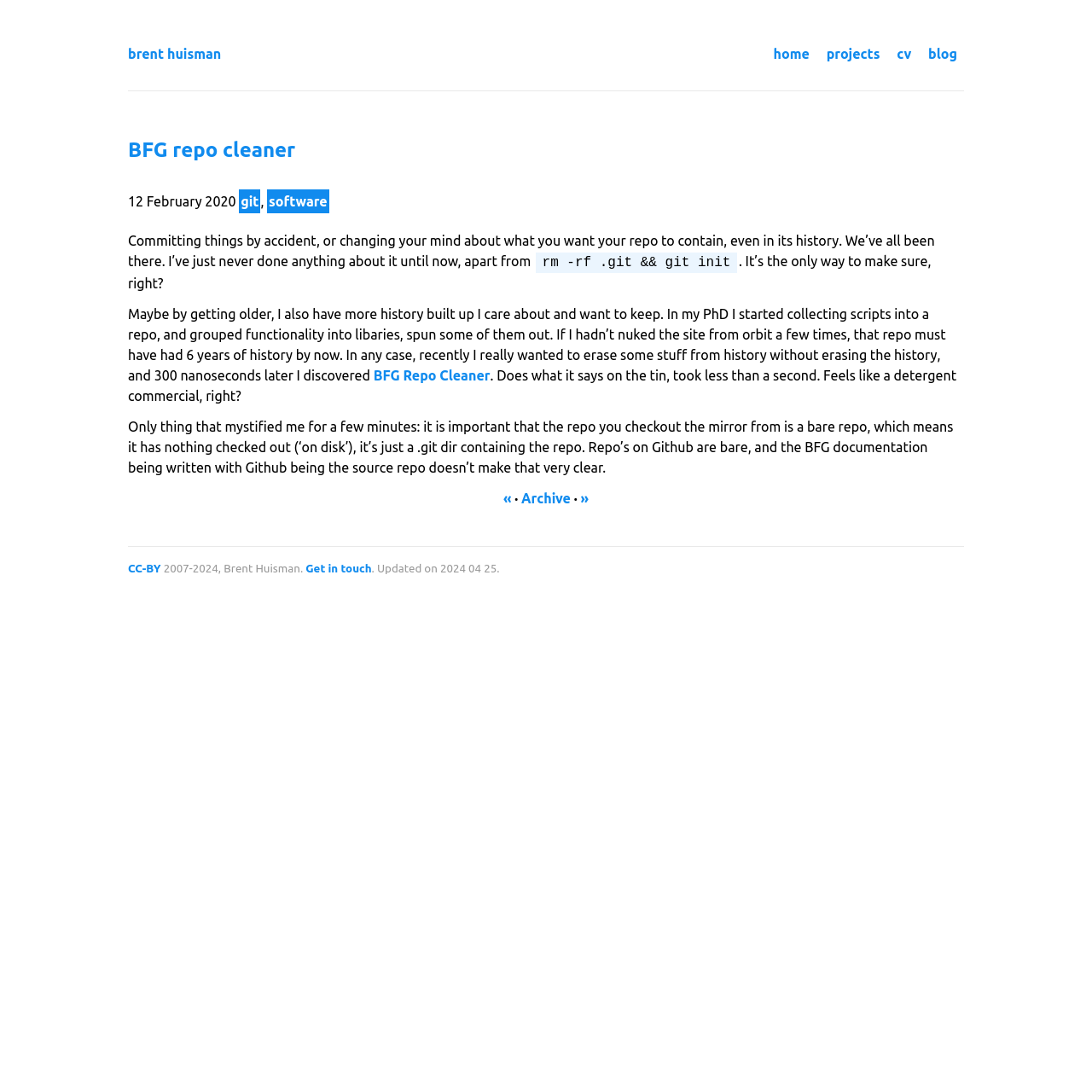Pinpoint the bounding box coordinates of the area that should be clicked to complete the following instruction: "visit brent huisman's profile". The coordinates must be given as four float numbers between 0 and 1, i.e., [left, top, right, bottom].

[0.117, 0.04, 0.203, 0.059]